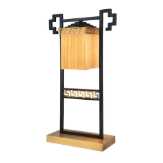Describe all the aspects of the image extensively.

This image showcases the "Traditional Table Lamp (EYT-14227)," a beautifully designed lamp that merges elegance with a touch of traditional aesthetics. The lamp features a distinctive geometric frame in a sleek black finish, highlighted by ornate detailing at the top. The main body is crafted from a warm wood-like material, which contrasts beautifully with the modern design. 

The lampshade is square and gently diffuses light, creating a warm and inviting glow that makes it perfect for various settings, from cozy living rooms to sophisticated office spaces. The sturdy base ensures stability, while the intricate print along the lower section adds a unique charm. This lamp not only serves its functional purpose but also acts as a decorative piece that enhances the ambiance of any room.